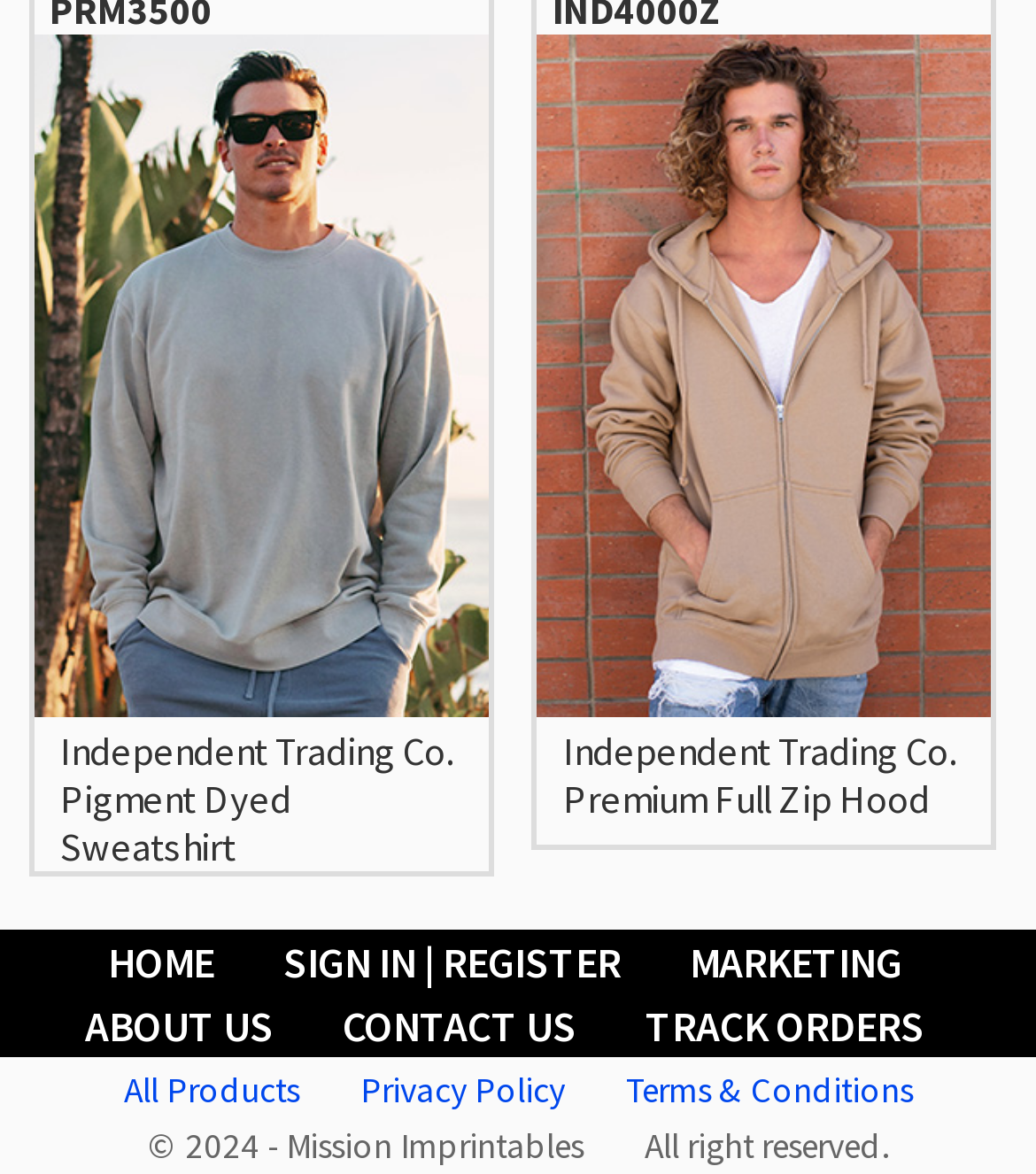What is the company name?
Refer to the image and provide a concise answer in one word or phrase.

Mission Imprintables